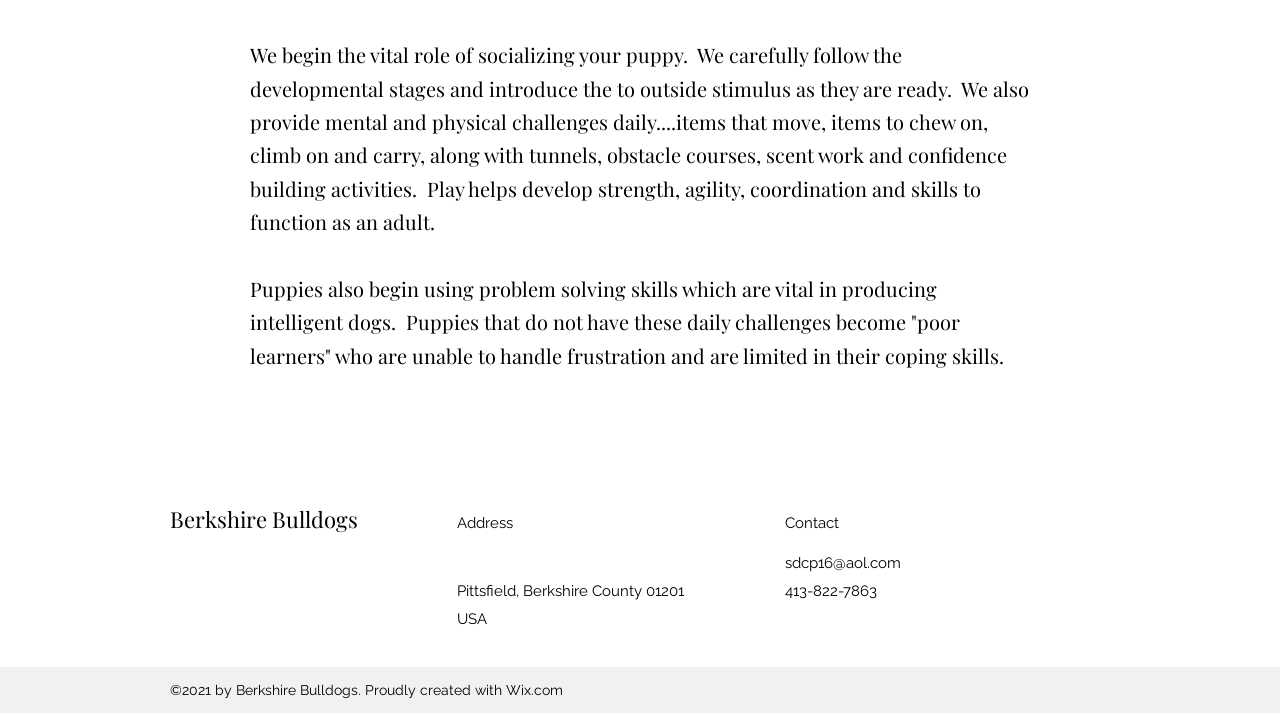How can I contact Berkshire Bulldogs?
Using the image as a reference, deliver a detailed and thorough answer to the question.

I looked at the bottom of the webpage, where it says 'Contact', and found the email address 'sdcp16@aol.com' and the phone number '413-822-7863'.